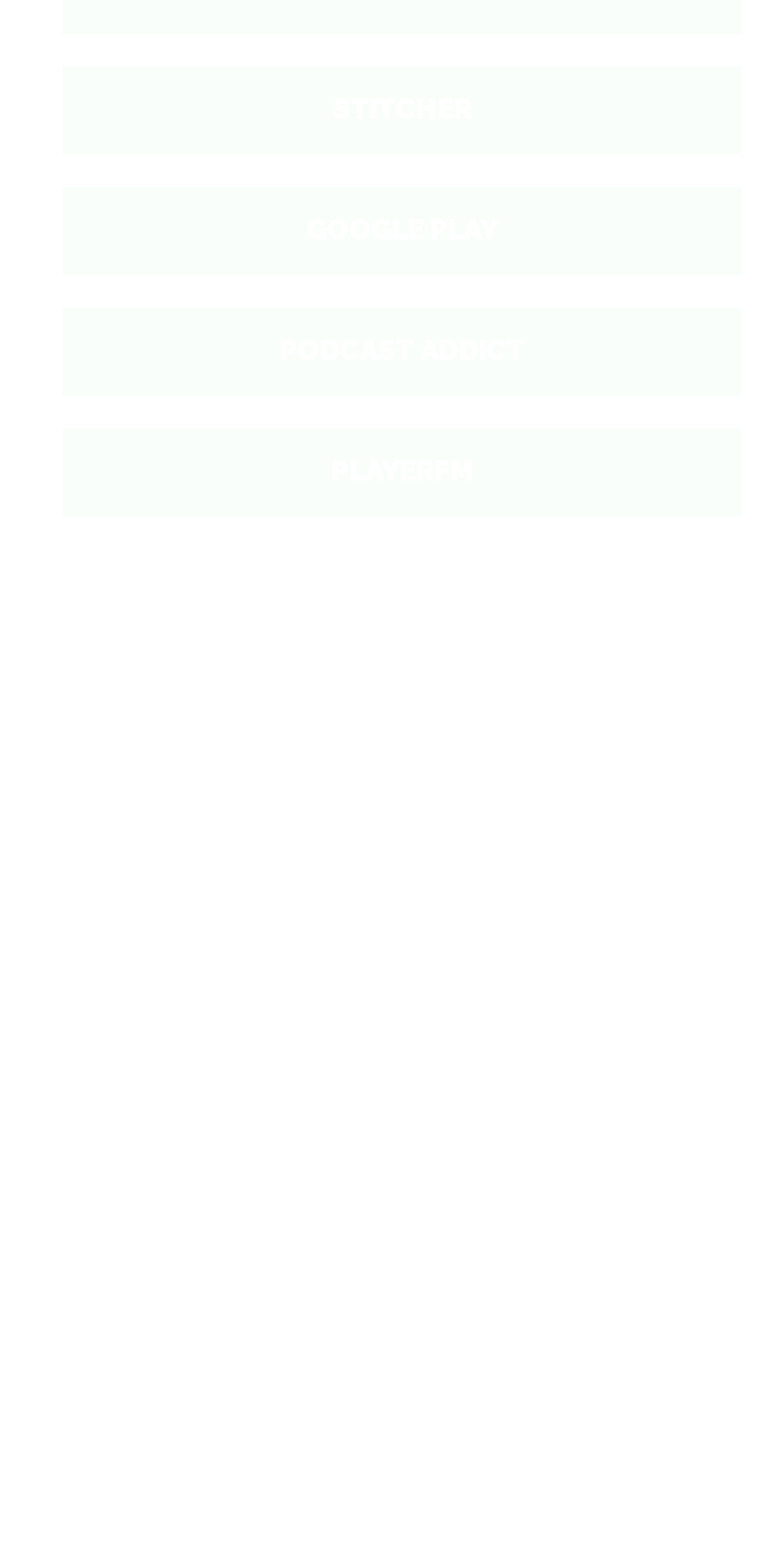Show the bounding box coordinates for the element that needs to be clicked to execute the following instruction: "Read the post about Innovation in online casino games". Provide the coordinates in the form of four float numbers between 0 and 1, i.e., [left, top, right, bottom].

None